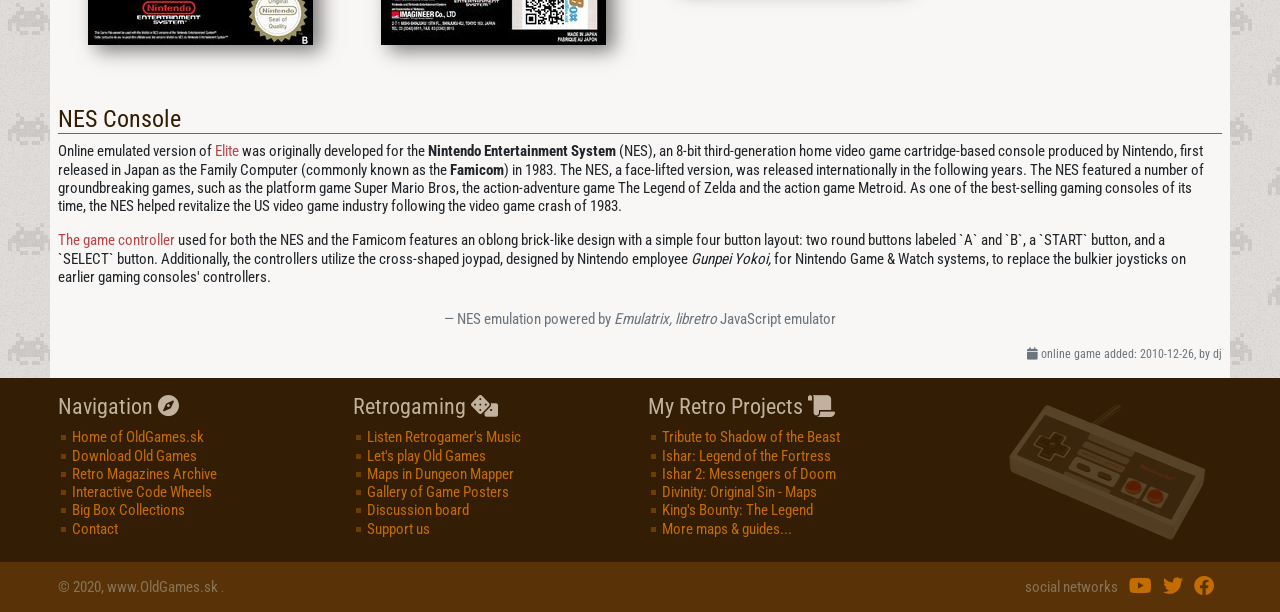Refer to the image and answer the question with as much detail as possible: Who designed the cross-shaped joypad?

The webpage mentions 'Gunpei Yokoi' as the Nintendo employee who designed the cross-shaped joypad used in the NES and Famicom controllers.